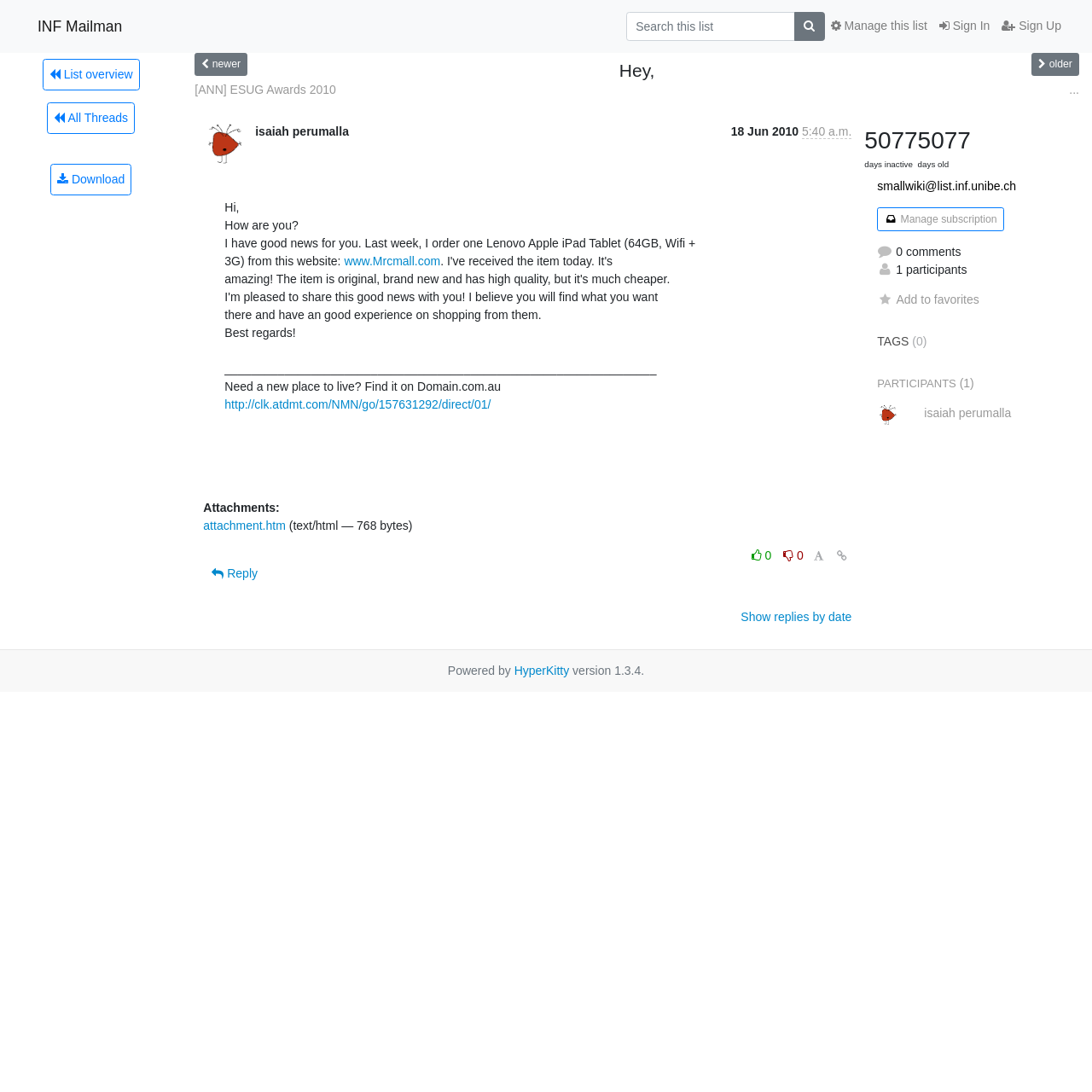What is the subject of the email?
Give a thorough and detailed response to the question.

I found the subject of the email by looking at the top of the email content, where it says '[ANN] ESUG Awards 2010'.